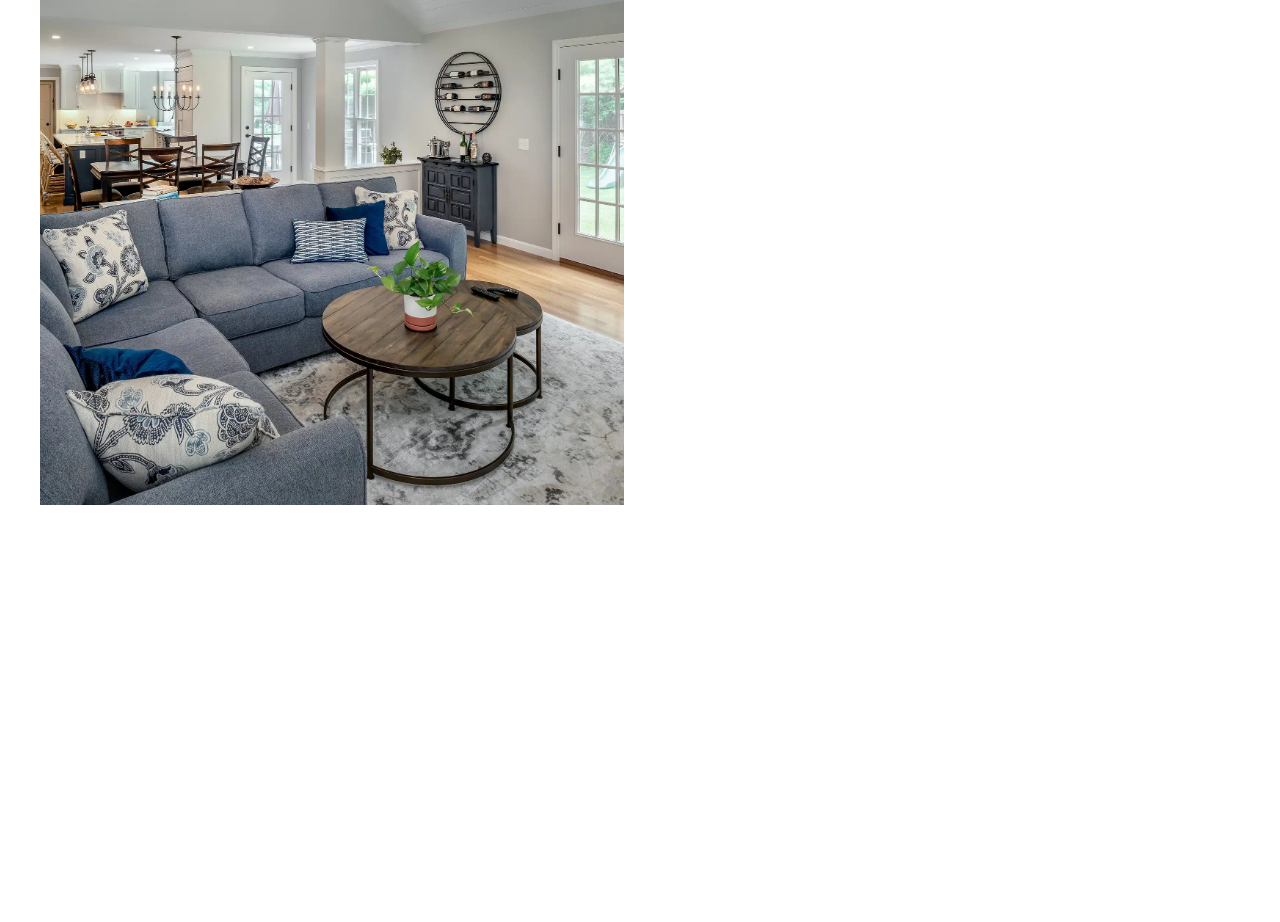What is the position of the 'Email' field?
Give a single word or phrase answer based on the content of the image.

Third